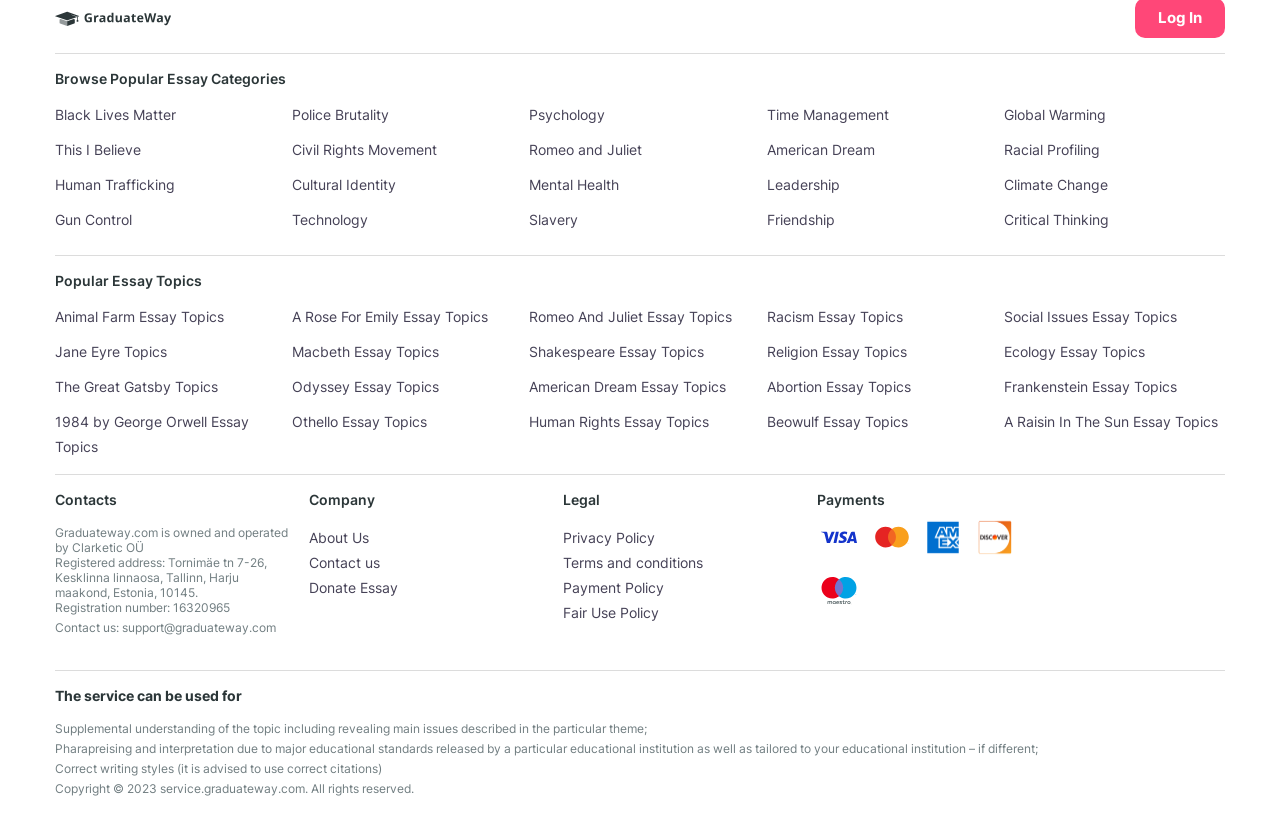Determine the bounding box coordinates of the clickable area required to perform the following instruction: "View the 'Privacy Policy'". The coordinates should be represented as four float numbers between 0 and 1: [left, top, right, bottom].

[0.44, 0.637, 0.512, 0.658]